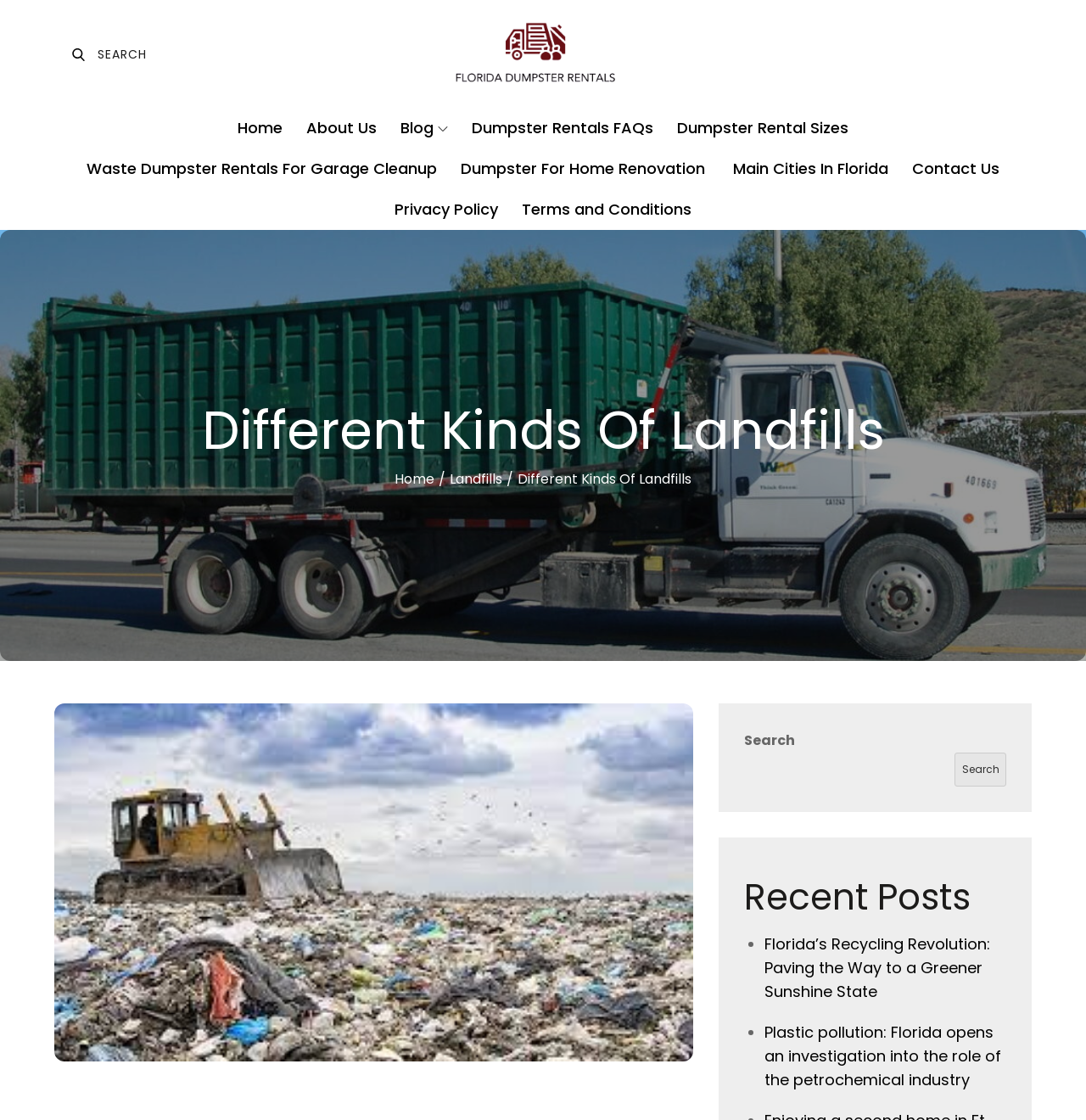Locate the bounding box of the UI element described by: "alt="Florida dumpster rentals"" in the given webpage screenshot.

[0.416, 0.039, 0.568, 0.056]